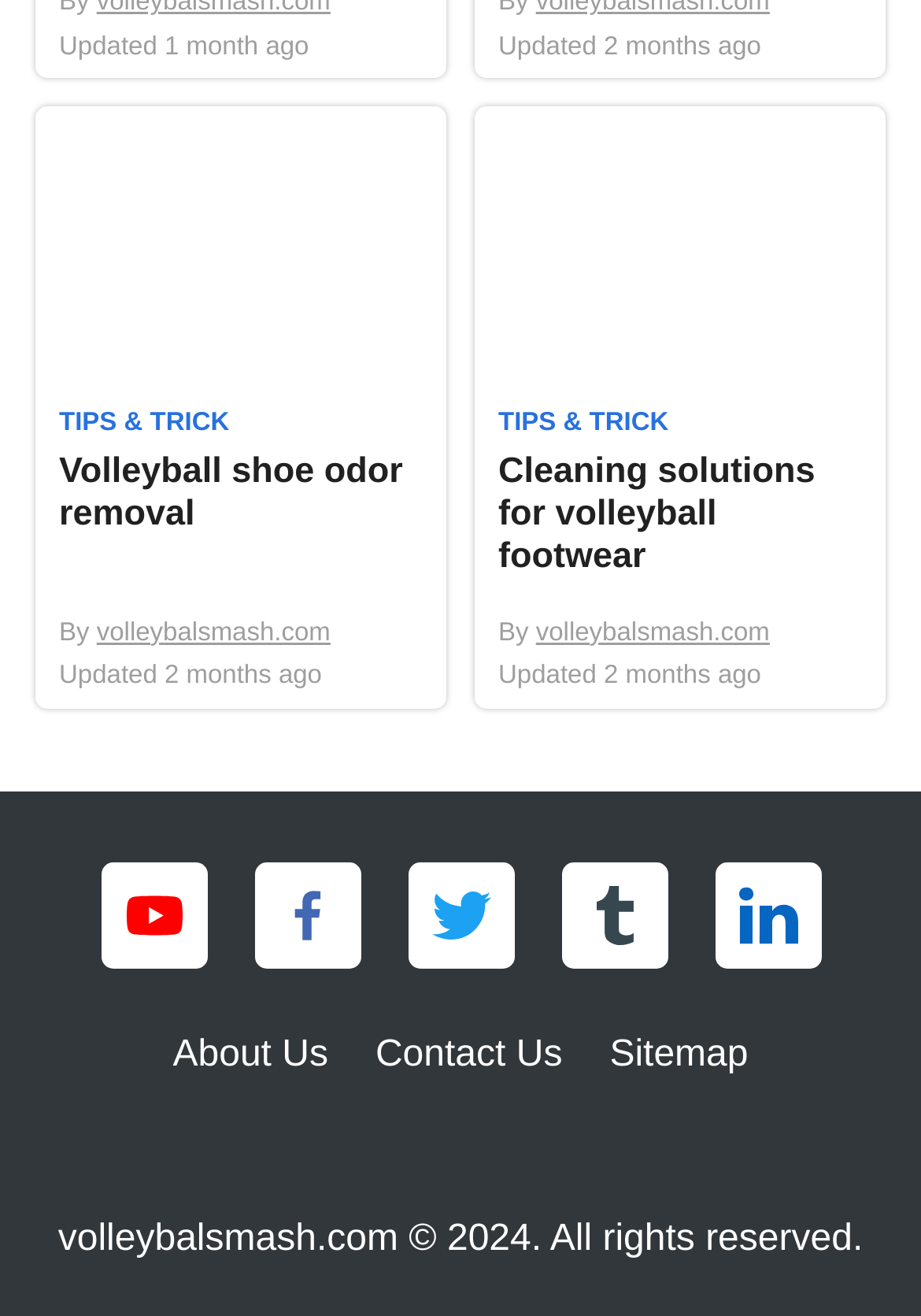Locate the bounding box coordinates of the area that needs to be clicked to fulfill the following instruction: "Check 'DMCA.com Protection Status'". The coordinates should be in the format of four float numbers between 0 and 1, namely [left, top, right, bottom].

[0.345, 0.851, 0.655, 0.894]